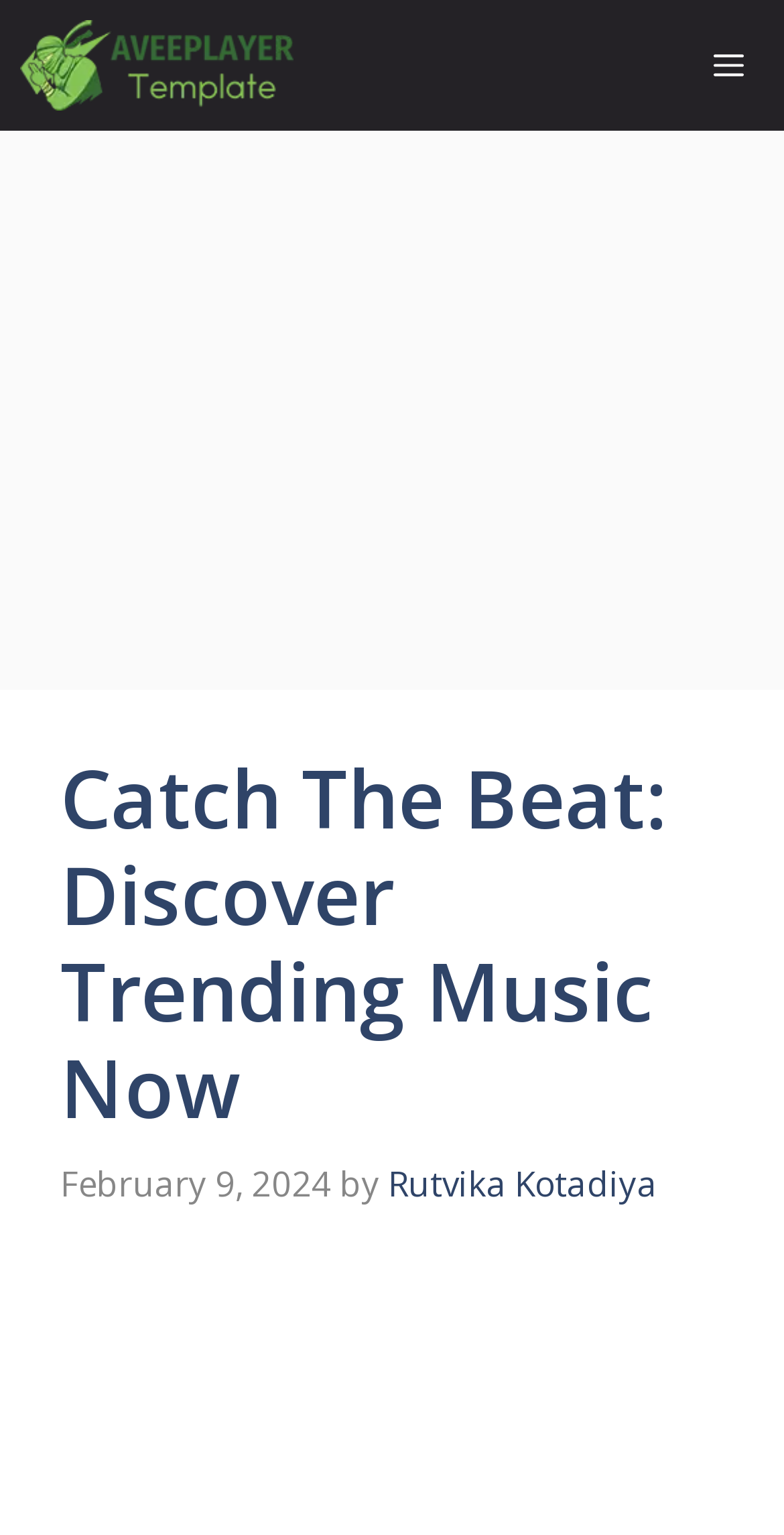What type of content is displayed on the webpage?
Based on the visual information, provide a detailed and comprehensive answer.

I inferred the type of content by looking at the image element with the text 'AVEEPLAYERTEMPLATE' and the overall structure of the webpage, which suggests that it is related to music.